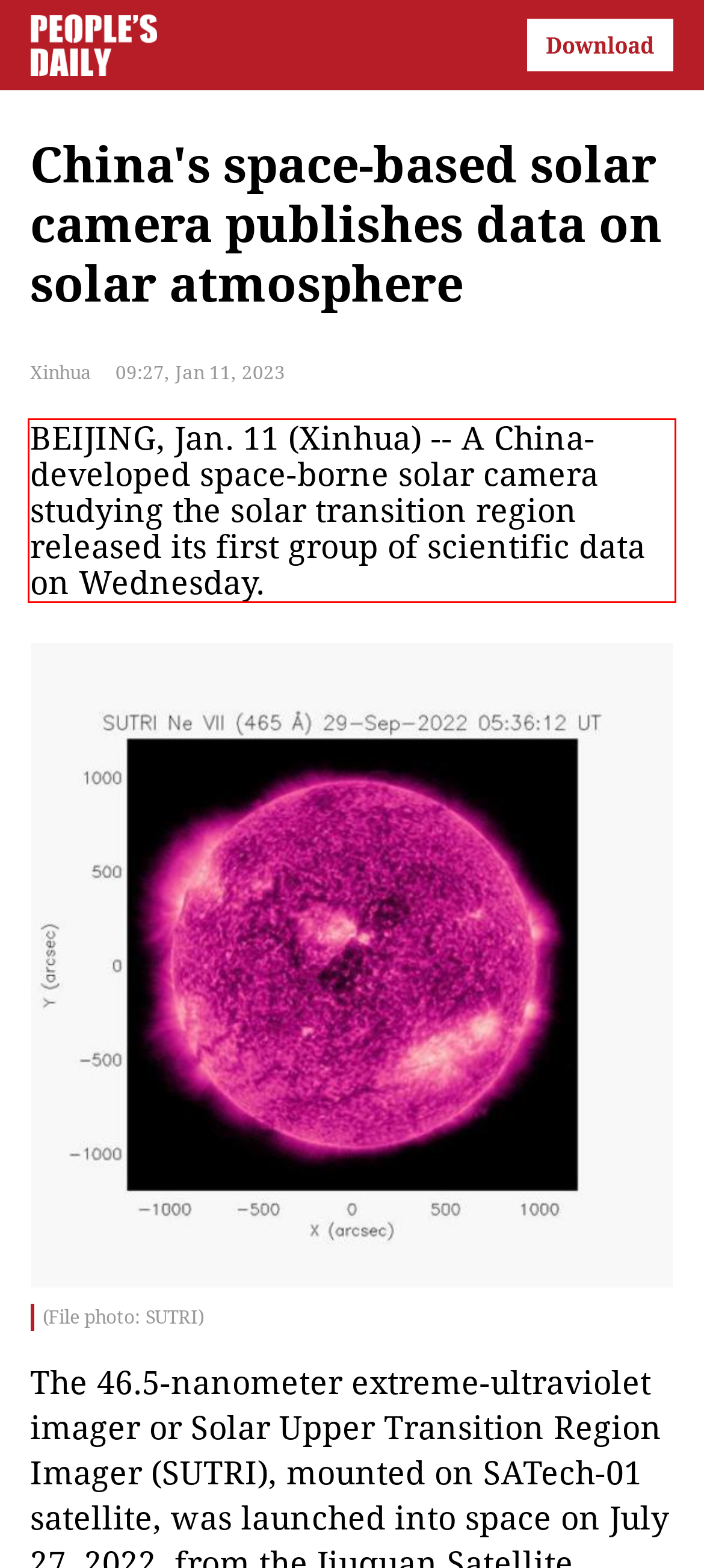Look at the provided screenshot of the webpage and perform OCR on the text within the red bounding box.

BEIJING, Jan. 11 (Xinhua) -- A China-developed space-borne solar camera studying the solar transition region released its first group of scientific data on Wednesday.